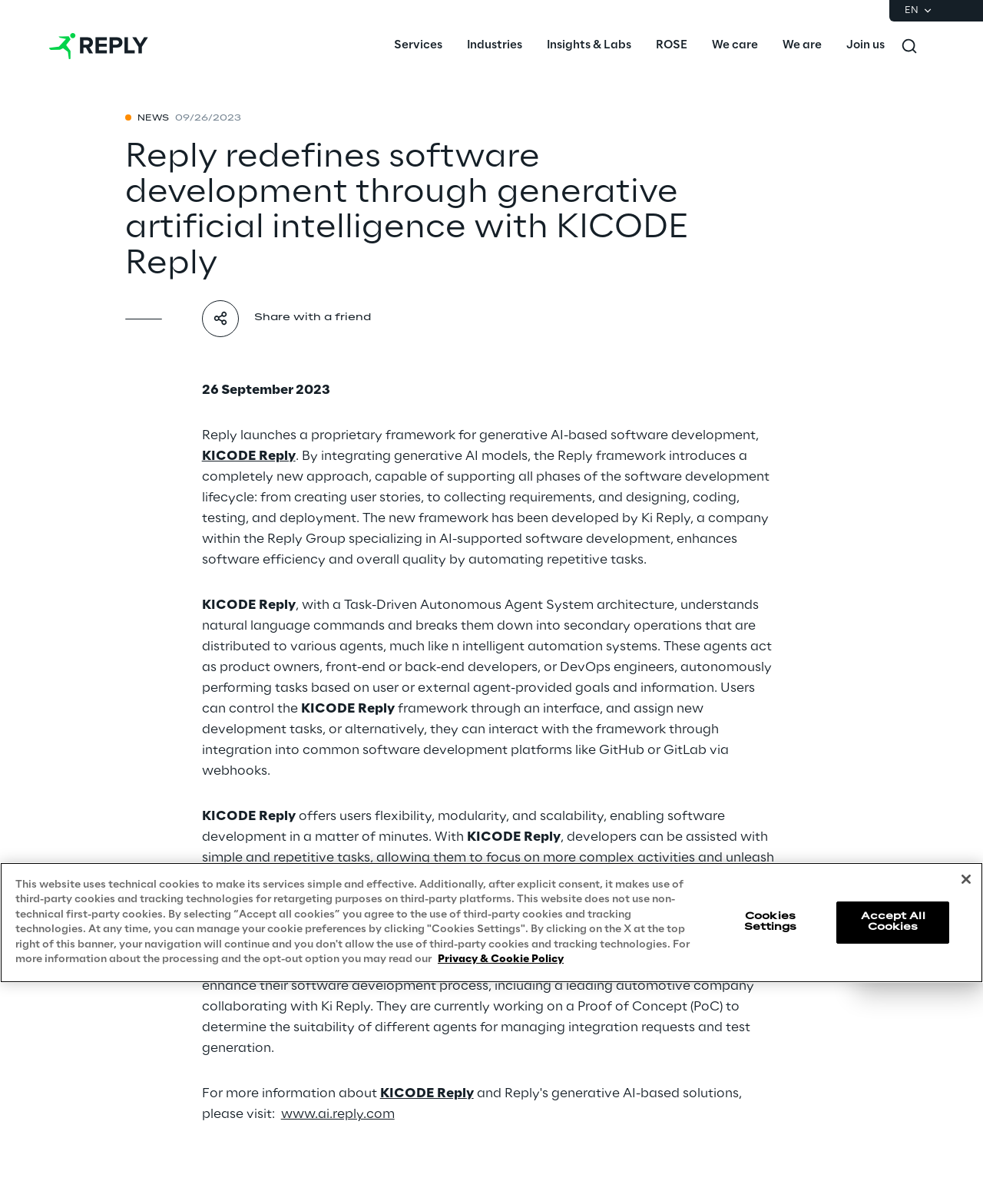Specify the bounding box coordinates of the area that needs to be clicked to achieve the following instruction: "Read more about Connected Products".

[0.365, 0.301, 0.464, 0.327]